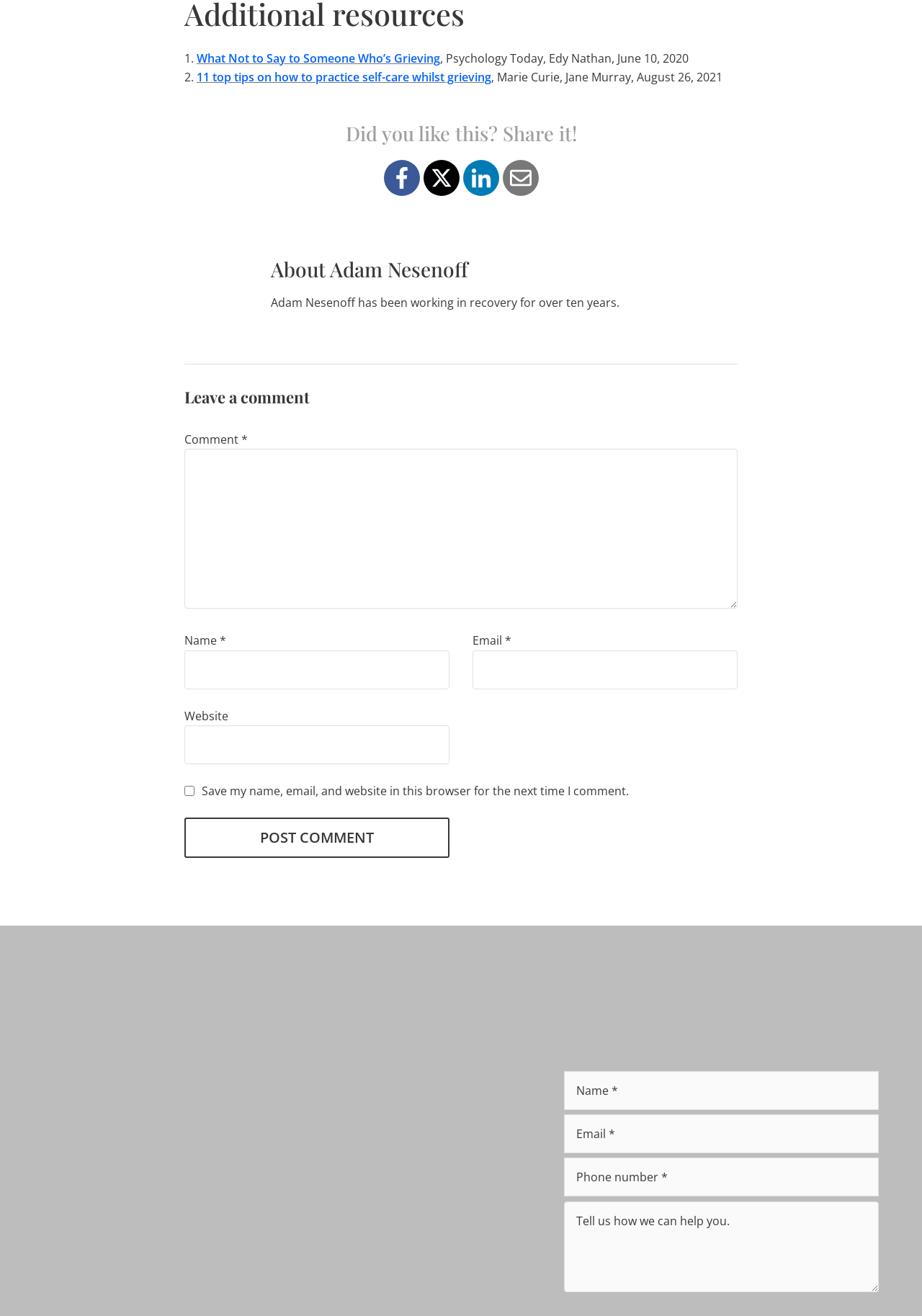Provide the bounding box coordinates of the section that needs to be clicked to accomplish the following instruction: "Enter your name."

[0.2, 0.494, 0.488, 0.524]